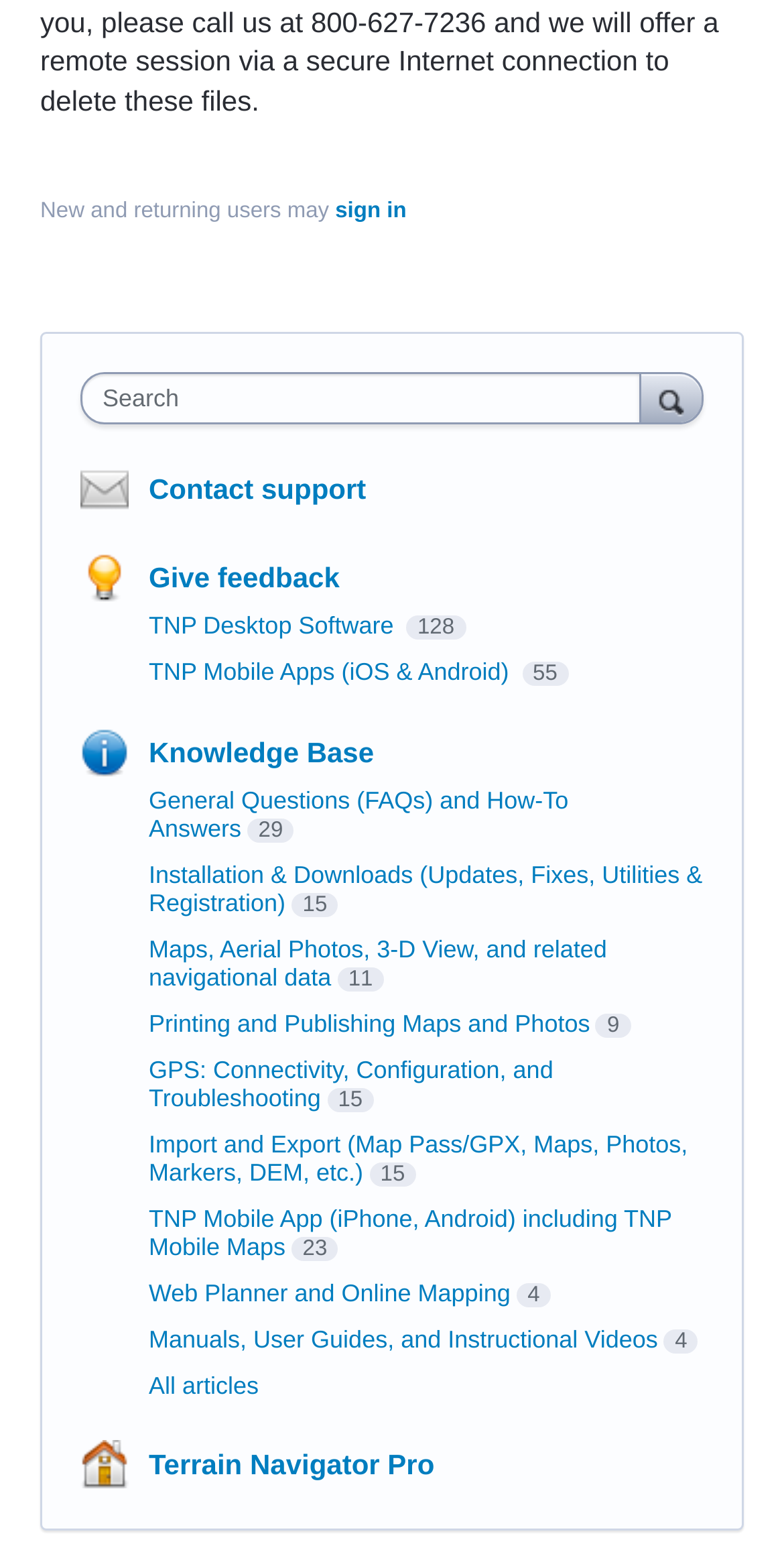How many types of support are listed? Examine the screenshot and reply using just one word or a brief phrase.

3